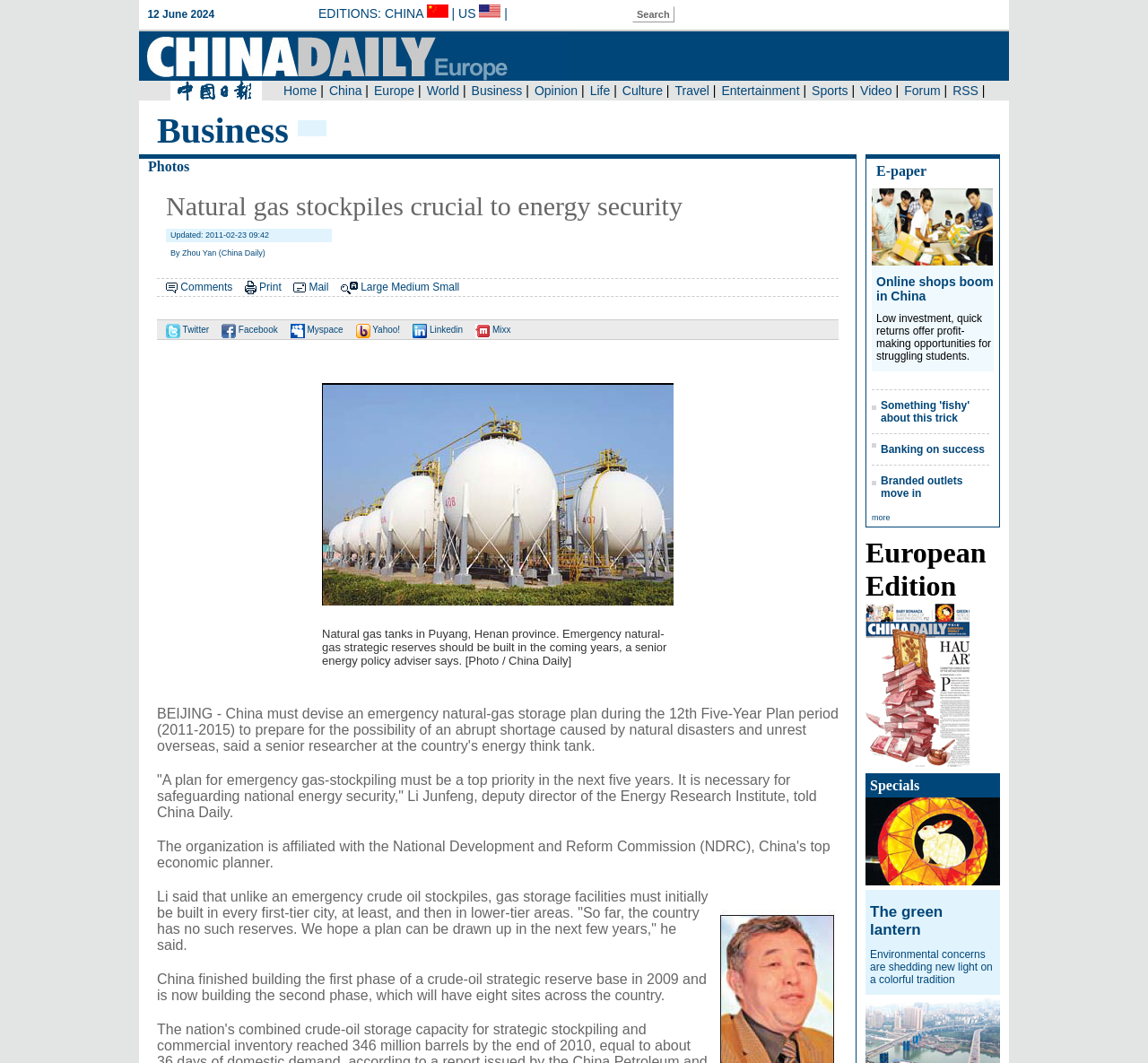Is there a social media sharing option on the webpage?
Please answer using one word or phrase, based on the screenshot.

Yes